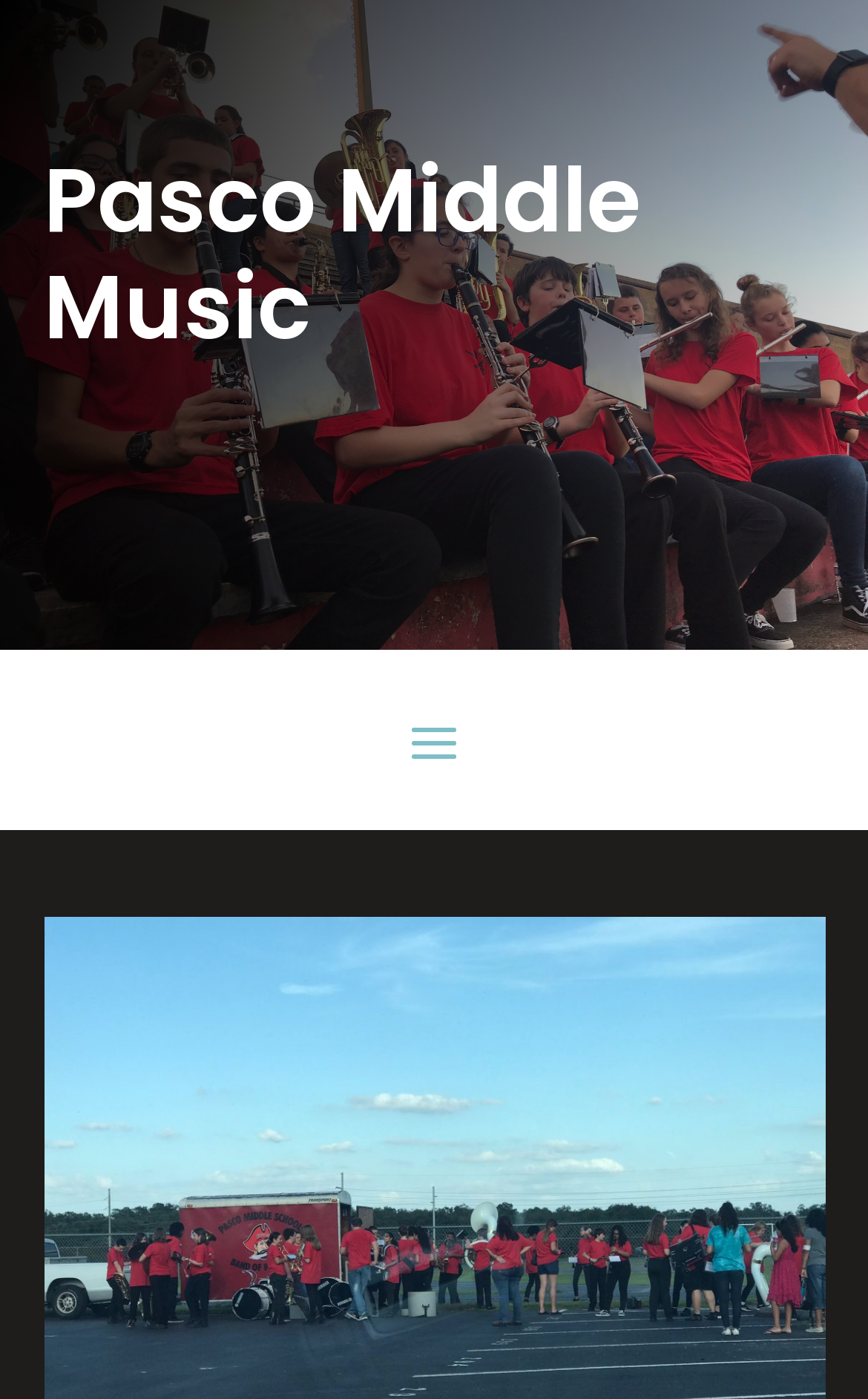Please extract the webpage's main title and generate its text content.

Pasco Middle Music